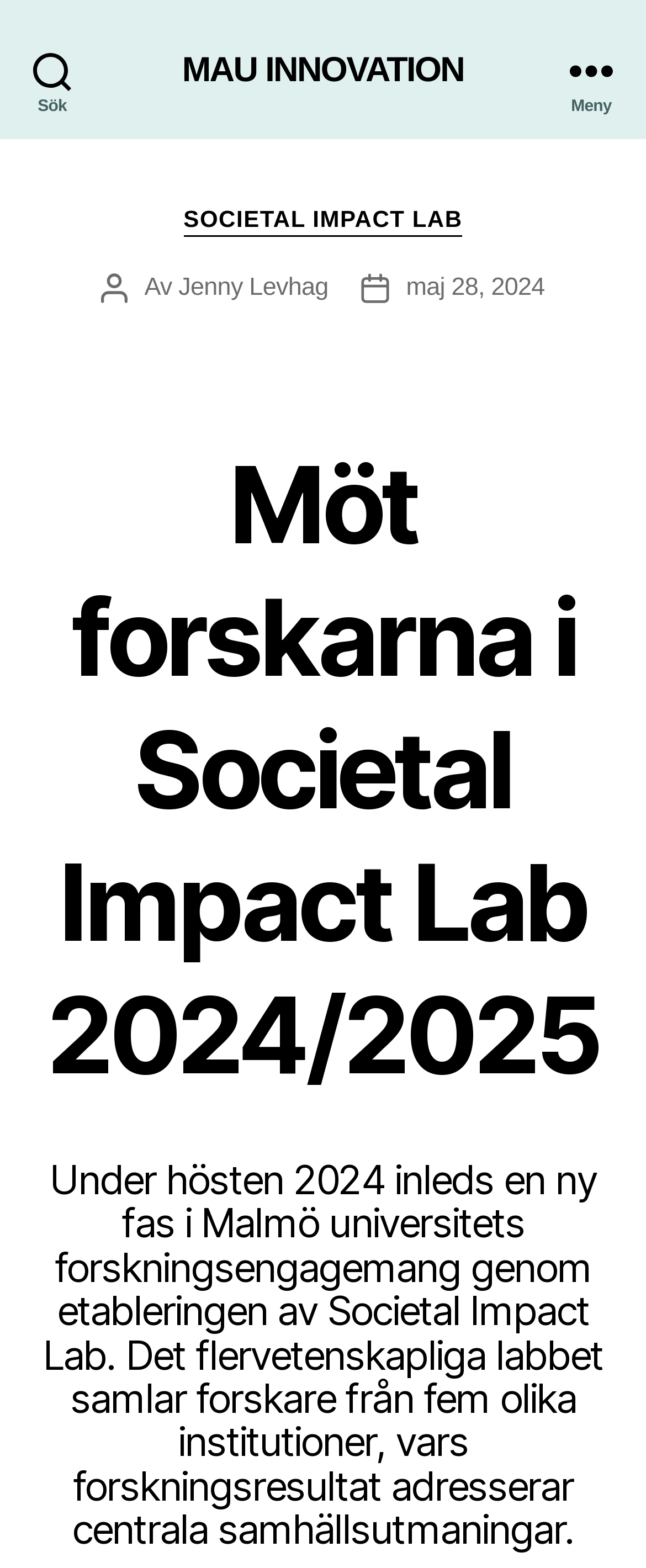What is the name of the innovation lab?
Look at the image and answer with only one word or phrase.

Societal Impact Lab